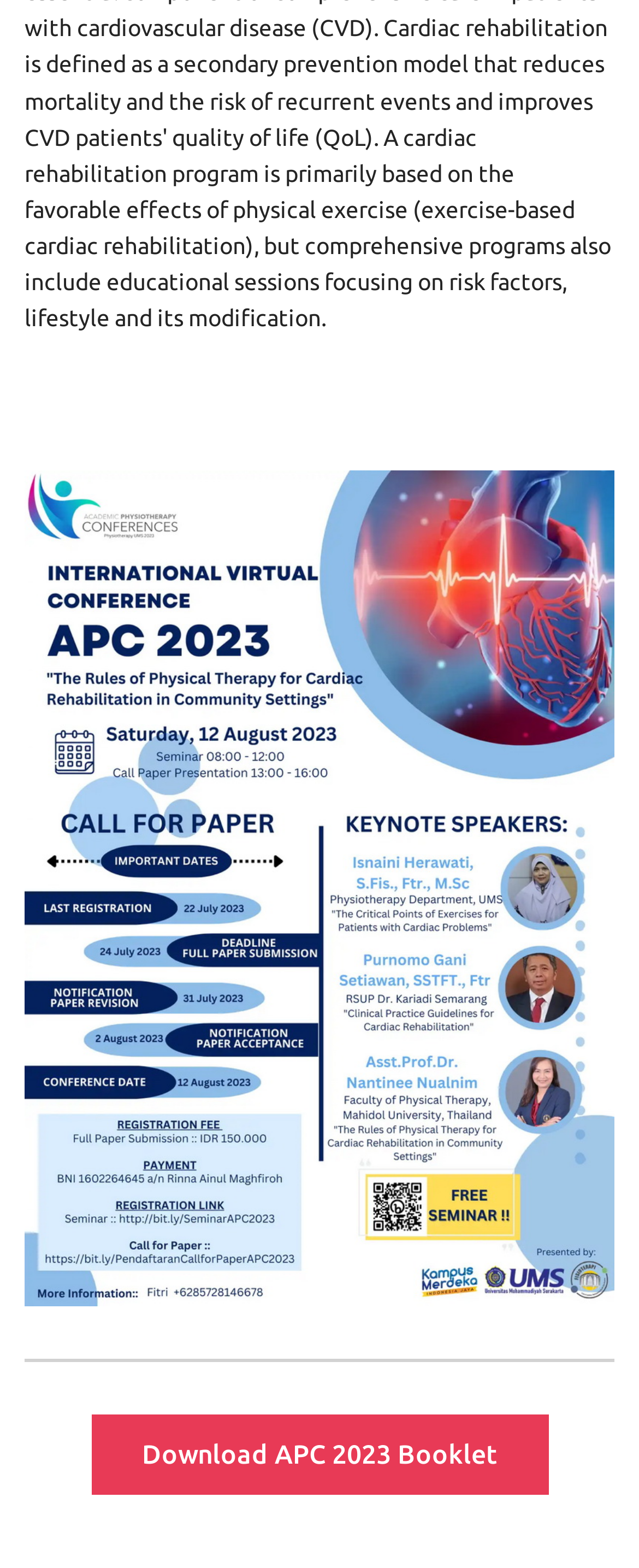Bounding box coordinates are to be given in the format (top-left x, top-left y, bottom-right x, bottom-right y). All values must be floating point numbers between 0 and 1. Provide the bounding box coordinate for the UI element described as: parent_node: Download APC 2023 Booklet

[0.038, 0.557, 0.962, 0.574]